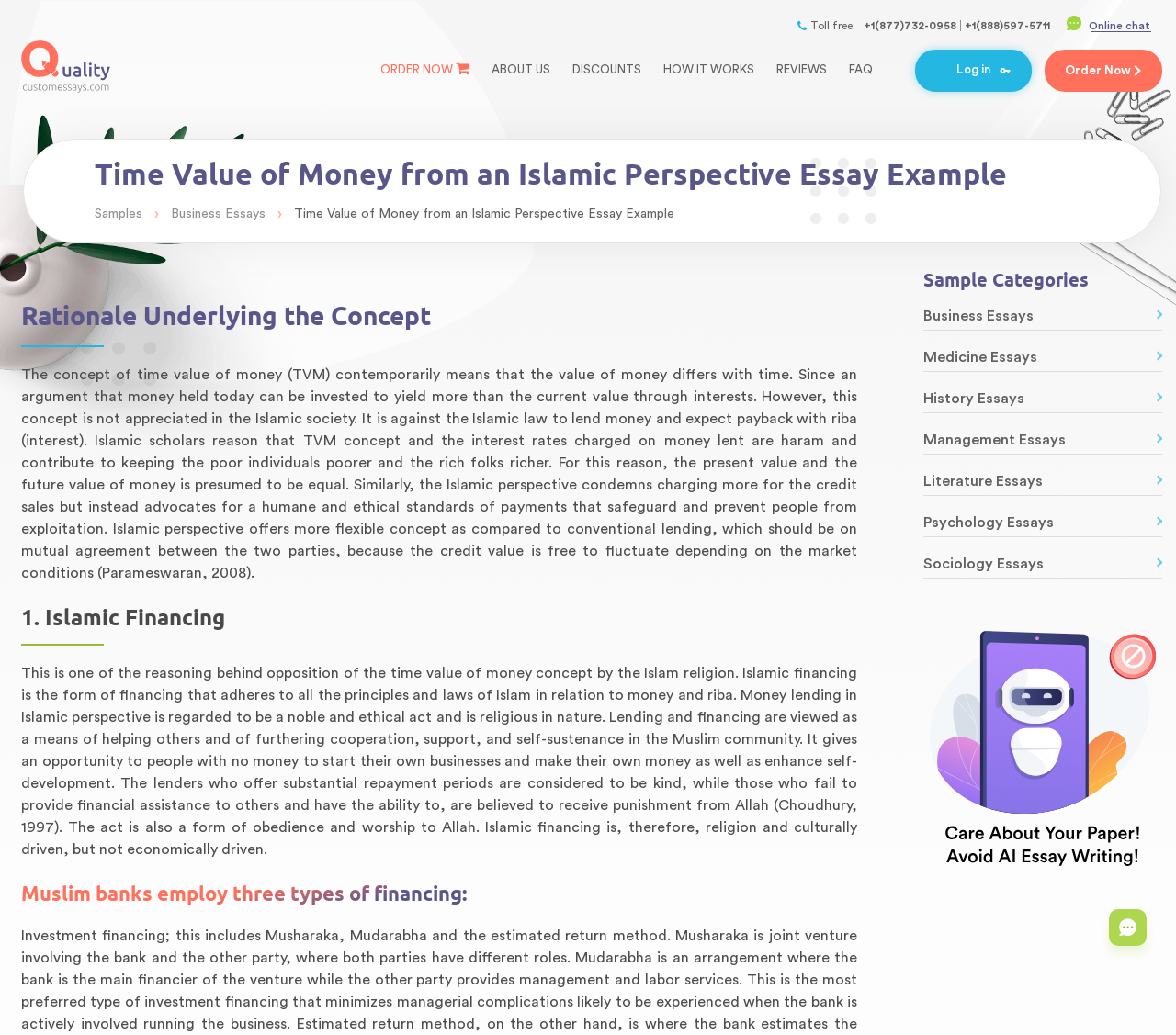Produce an elaborate caption capturing the essence of the webpage.

This webpage is an essay example on the topic "Time Value of Money from an Islamic Perspective". At the top, there is a navigation bar with several links, including "ORDER NOW", "ABOUT US", "DISCOUNTS", "HOW IT WORKS", "REVIEWS", and "FAQ". On the right side of the navigation bar, there are two more links, "Log in" and "Order Now". 

Below the navigation bar, there is a heading that displays the title of the essay. Underneath the title, there are two links, "Samples" and "Business Essays", with a "›" symbol in between. 

The main content of the essay is divided into sections, each with a heading. The first section is "Rationale Underlying the Concept", which discusses the concept of time value of money and its rejection in Islamic society. The second section is "1. Islamic Financing", which explains the principles of Islamic financing and its differences from conventional lending.

On the right side of the page, there is a sidebar with a heading "Sample Categories" and several links to different categories of essays, including "Business Essays", "Medicine Essays", "History Essays", and more. Below the links, there is an image that takes up most of the sidebar.

At the very top of the page, there is a contact information section with a "Toll free" label and two phone numbers, as well as a link to "Online chat".